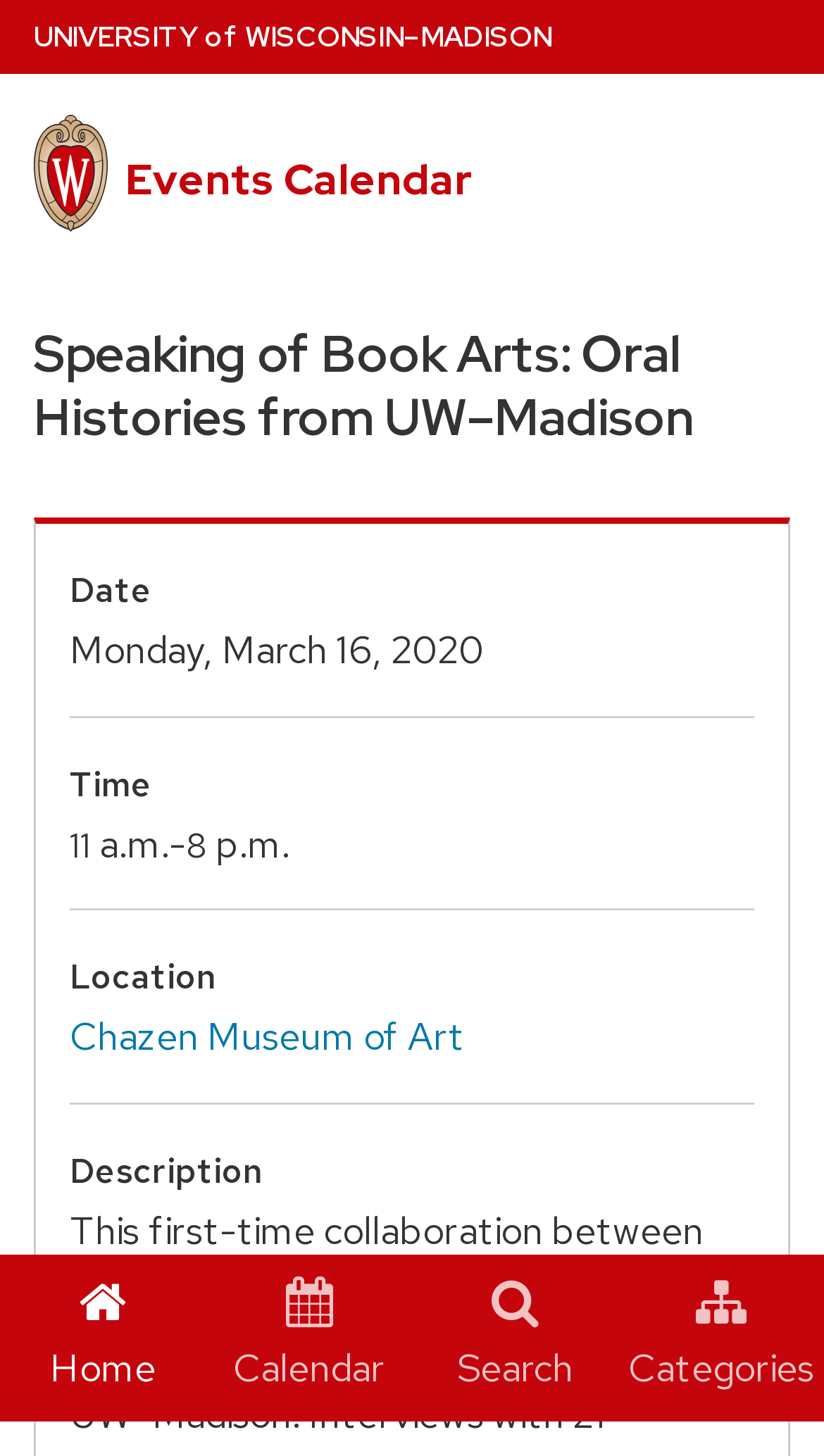Indicate the bounding box coordinates of the element that needs to be clicked to satisfy the following instruction: "Click on the 'Menu' link". The coordinates should be four float numbers between 0 and 1, i.e., [left, top, right, bottom].

None